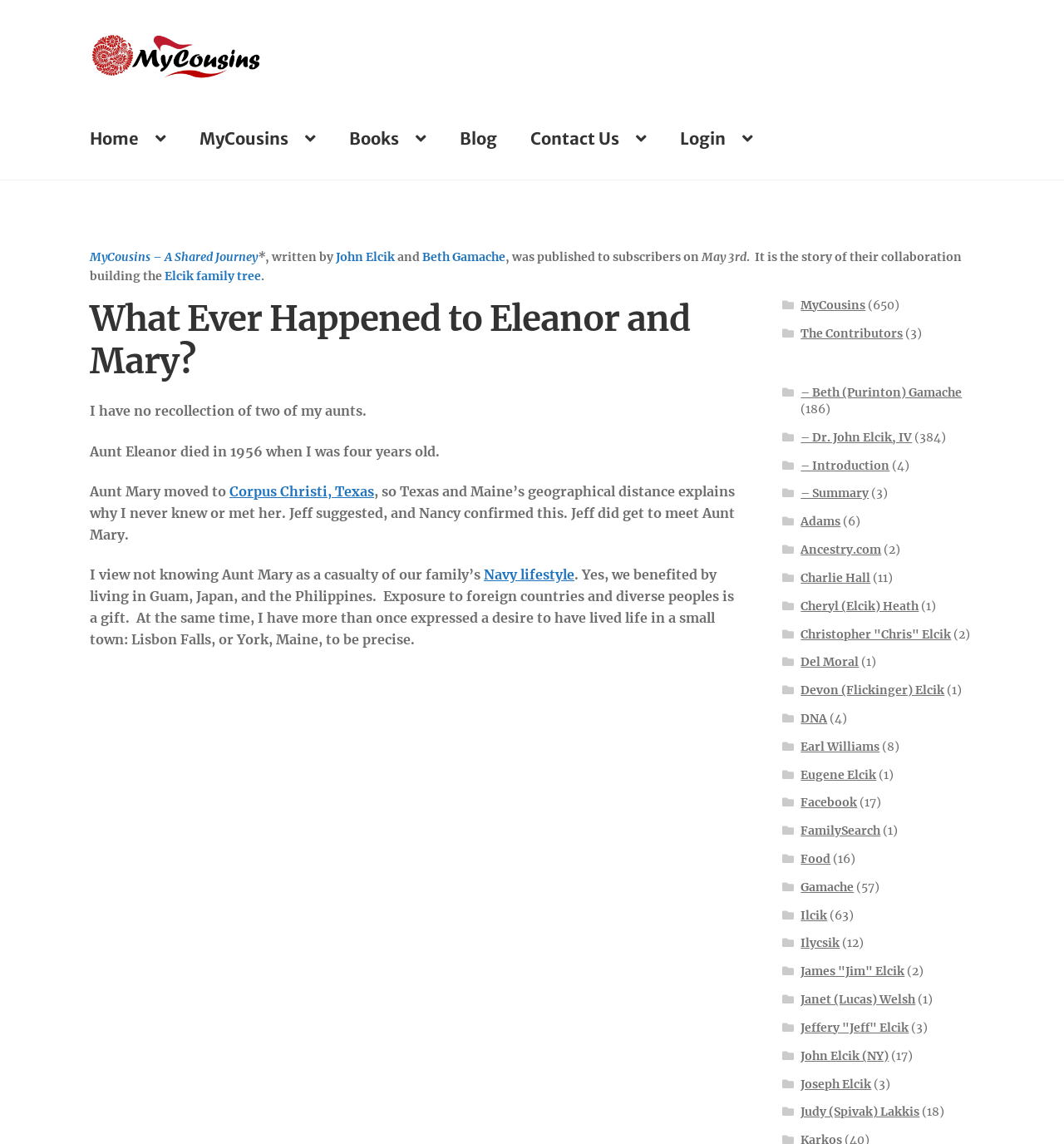Locate the bounding box coordinates of the region to be clicked to comply with the following instruction: "Click on the 'Home' link". The coordinates must be four float numbers between 0 and 1, in the form [left, top, right, bottom].

[0.069, 0.086, 0.172, 0.157]